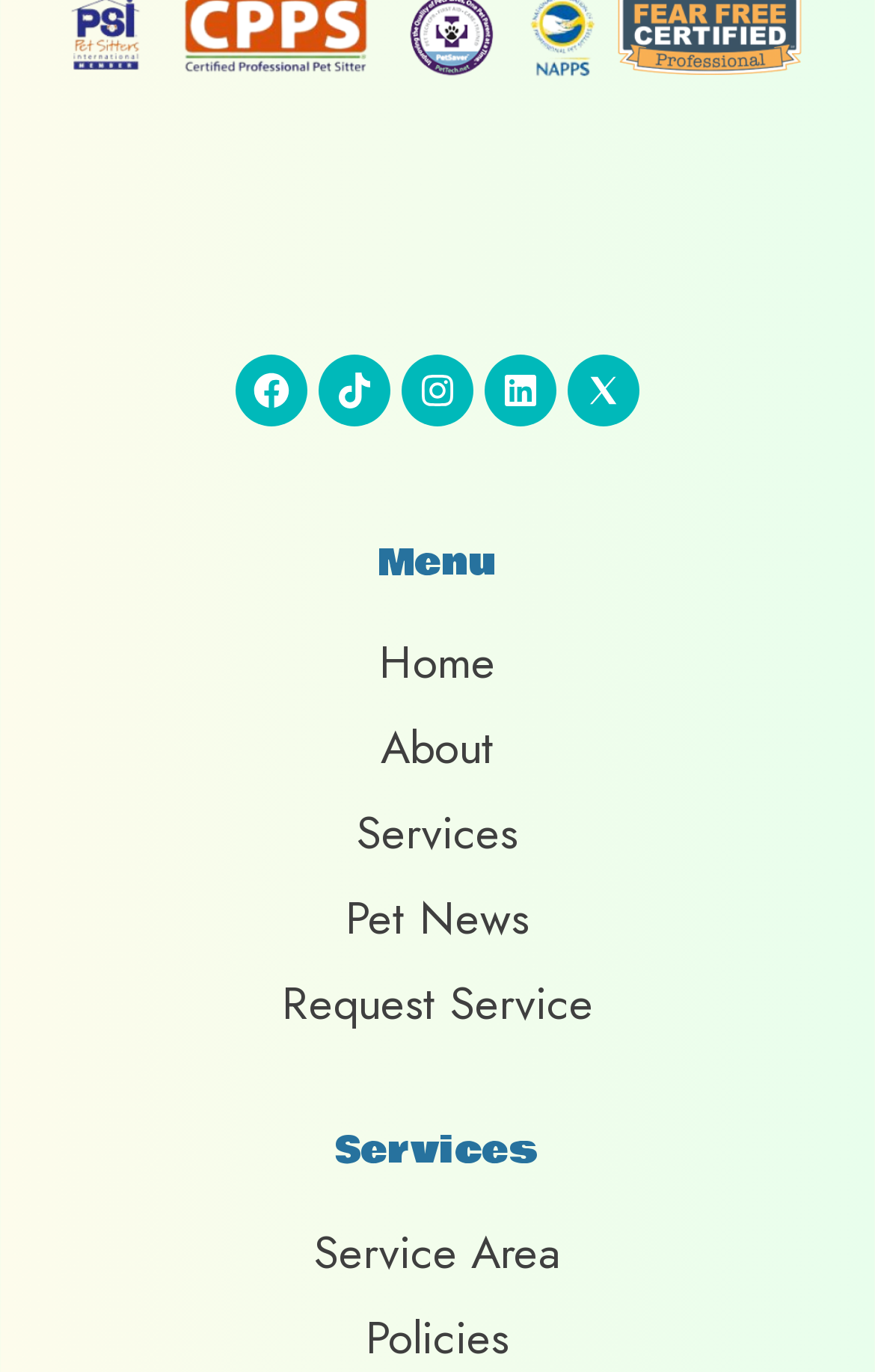What is the first menu item?
Use the image to answer the question with a single word or phrase.

Home